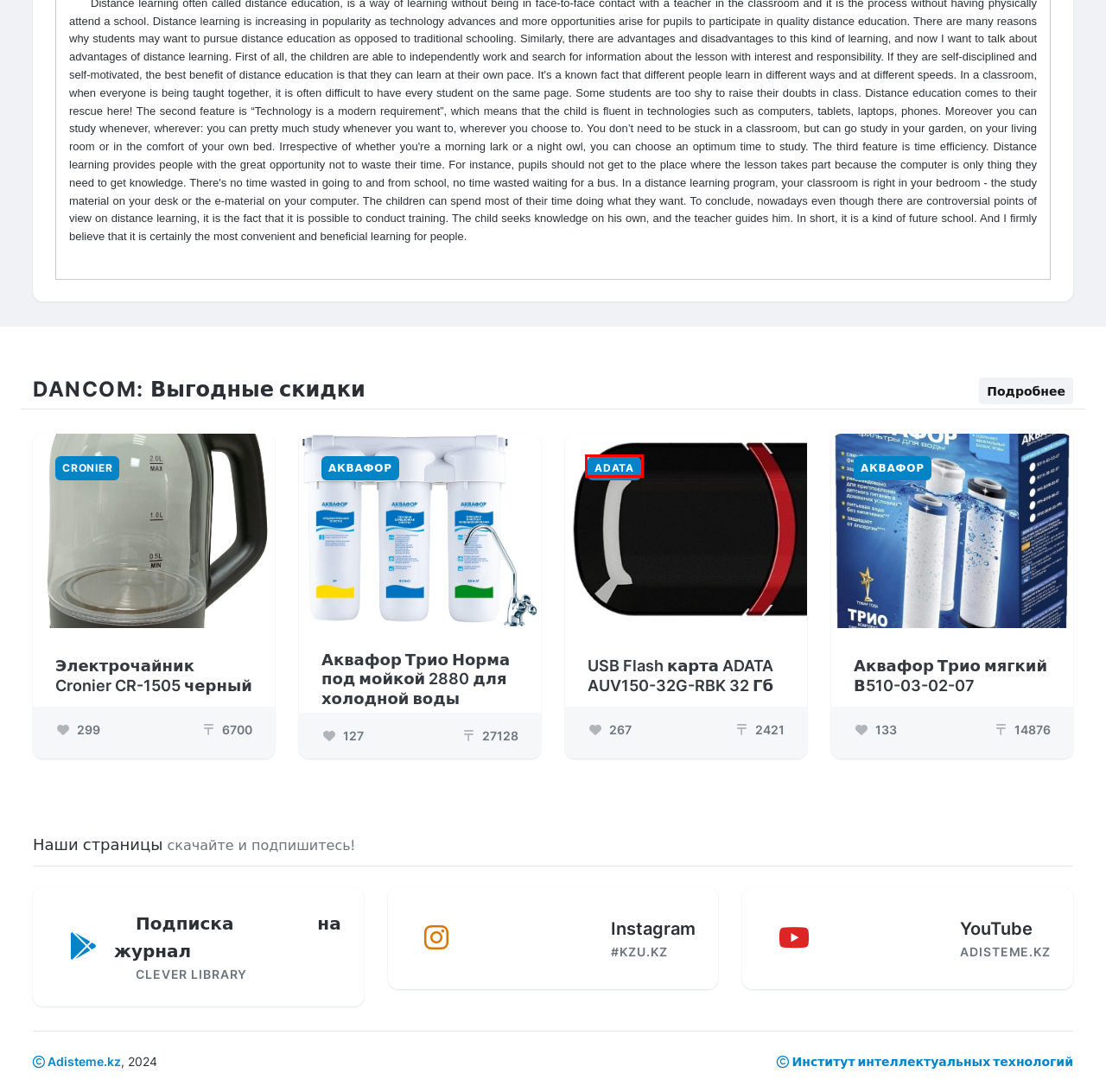Analyze the screenshot of a webpage featuring a red rectangle around an element. Pick the description that best fits the new webpage after interacting with the element inside the red bounding box. Here are the candidates:
A. DanCom - Сезонные скидки на Каспий
B. DanCom - Особые предложения на Каспий
C. DanCom - Специальные предложения на Каспий
D. DanCom - Эксклюзивные предложения на Каспий
E. DanCom - Лучшие цены на Каспий
F. DanCom - Акционные предложения на Каспий
G. Зияткерлік технологиялар институты
H. DanCom - Уникальные товары на Каспий

D